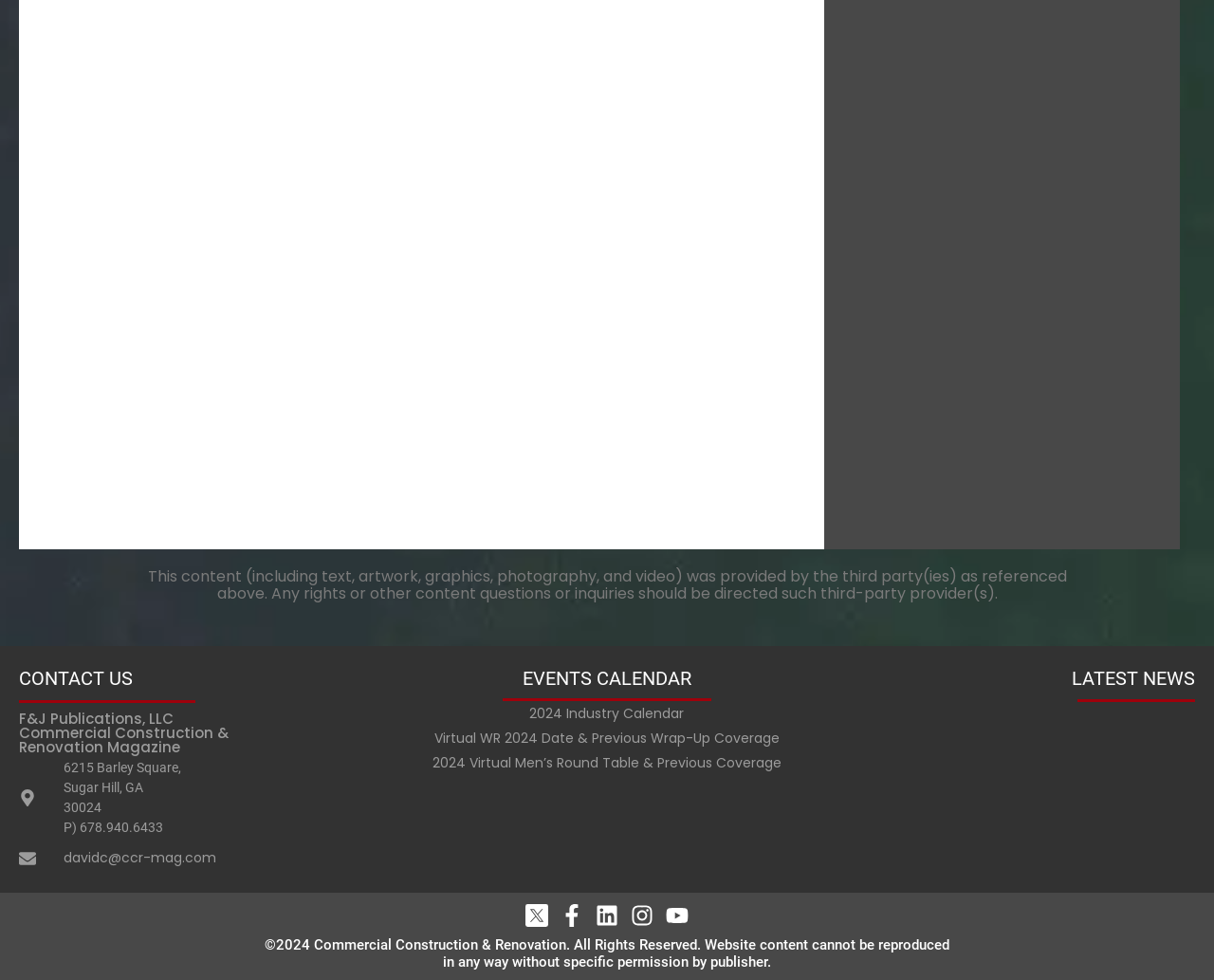Using the description: "2024 Industry Calendar", identify the bounding box of the corresponding UI element in the screenshot.

[0.356, 0.719, 0.644, 0.739]